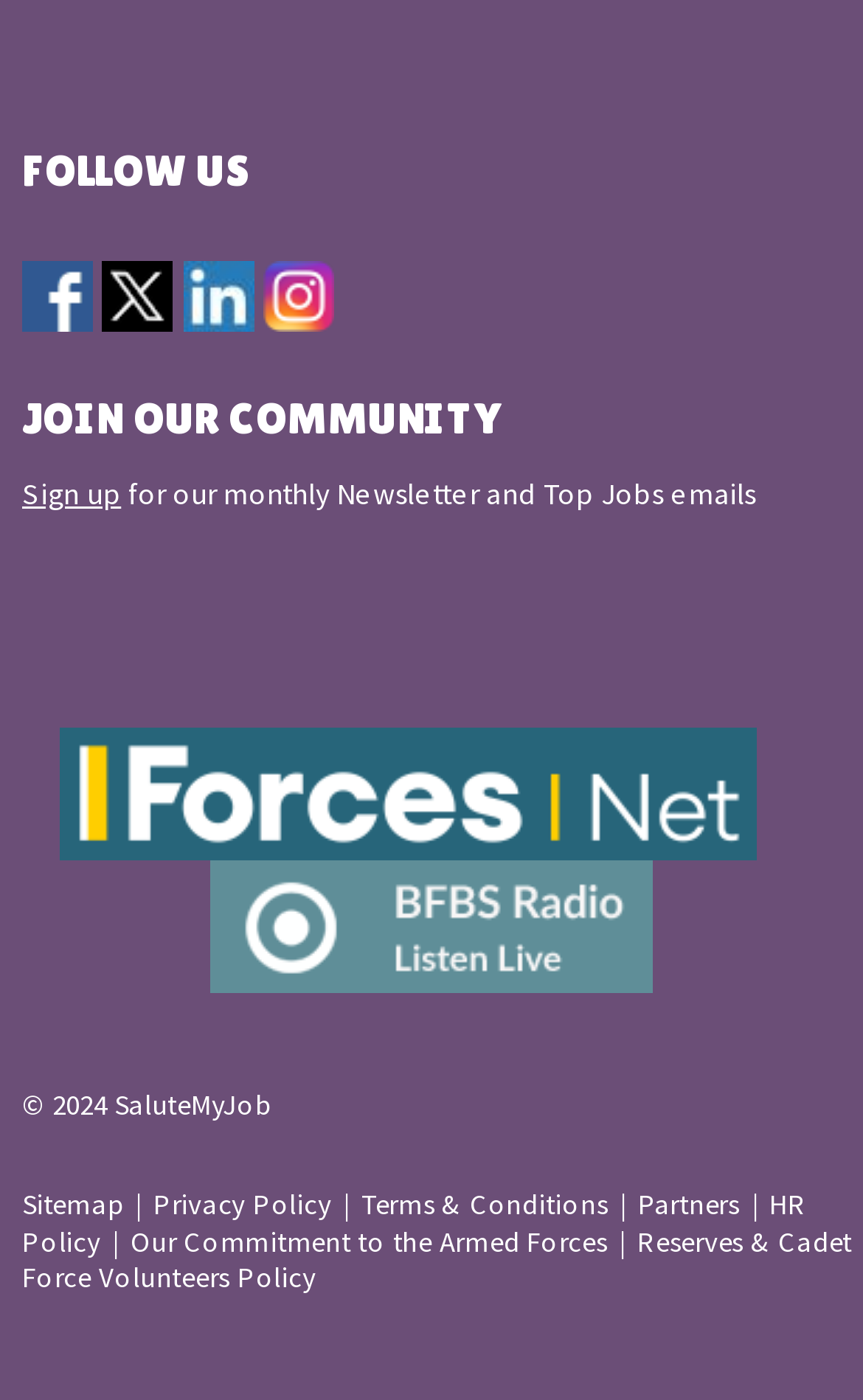Respond with a single word or phrase for the following question: 
What is the name of the organization?

SaluteMyJob